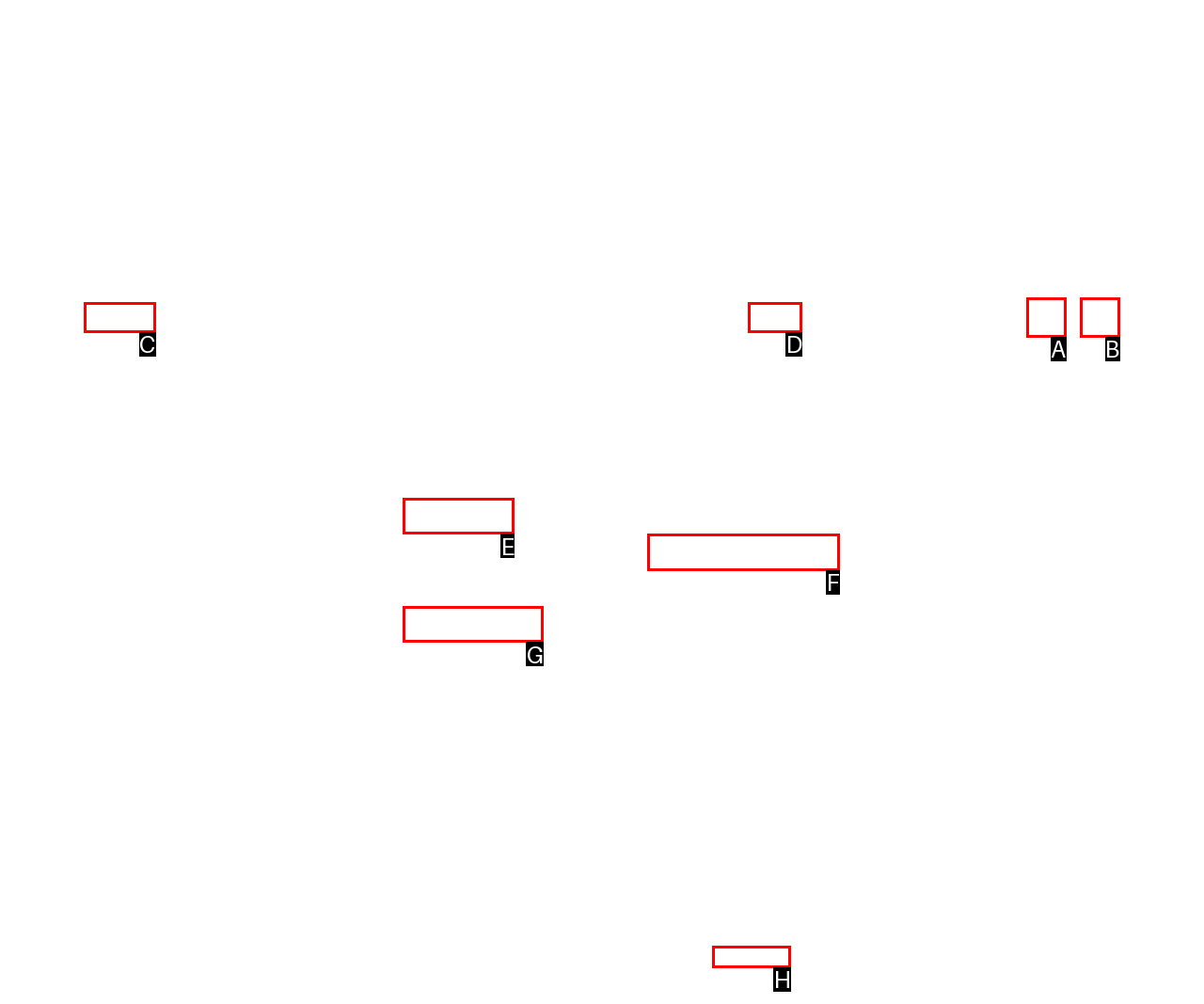Which HTML element should be clicked to complete the task: Click on Book Now? Answer with the letter of the corresponding option.

C